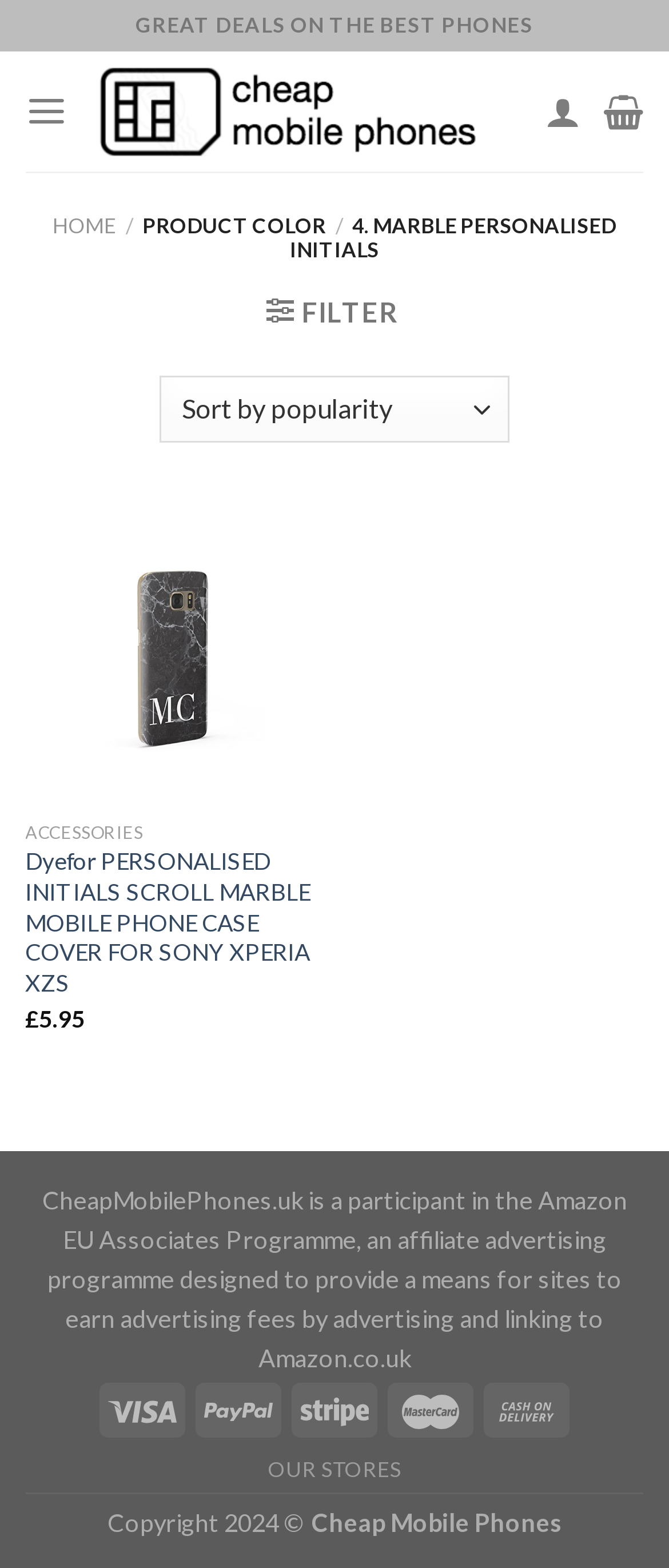Using the webpage screenshot and the element description Filter, determine the bounding box coordinates. Specify the coordinates in the format (top-left x, top-left y, bottom-right x, bottom-right y) with values ranging from 0 to 1.

[0.398, 0.188, 0.594, 0.209]